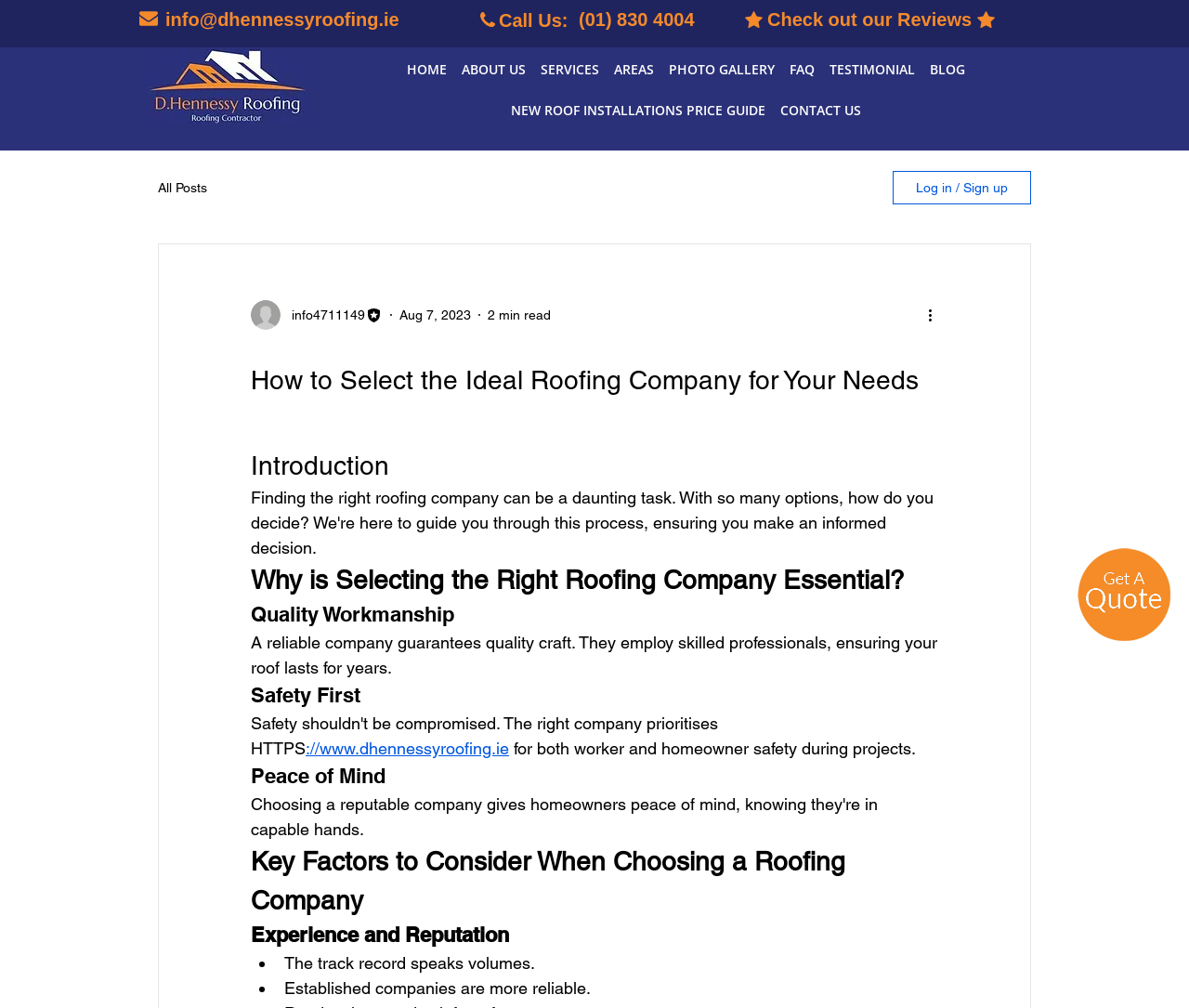Locate the bounding box coordinates of the UI element described by: "(01) 830 4004". Provide the coordinates as four float numbers between 0 and 1, formatted as [left, top, right, bottom].

[0.487, 0.009, 0.584, 0.029]